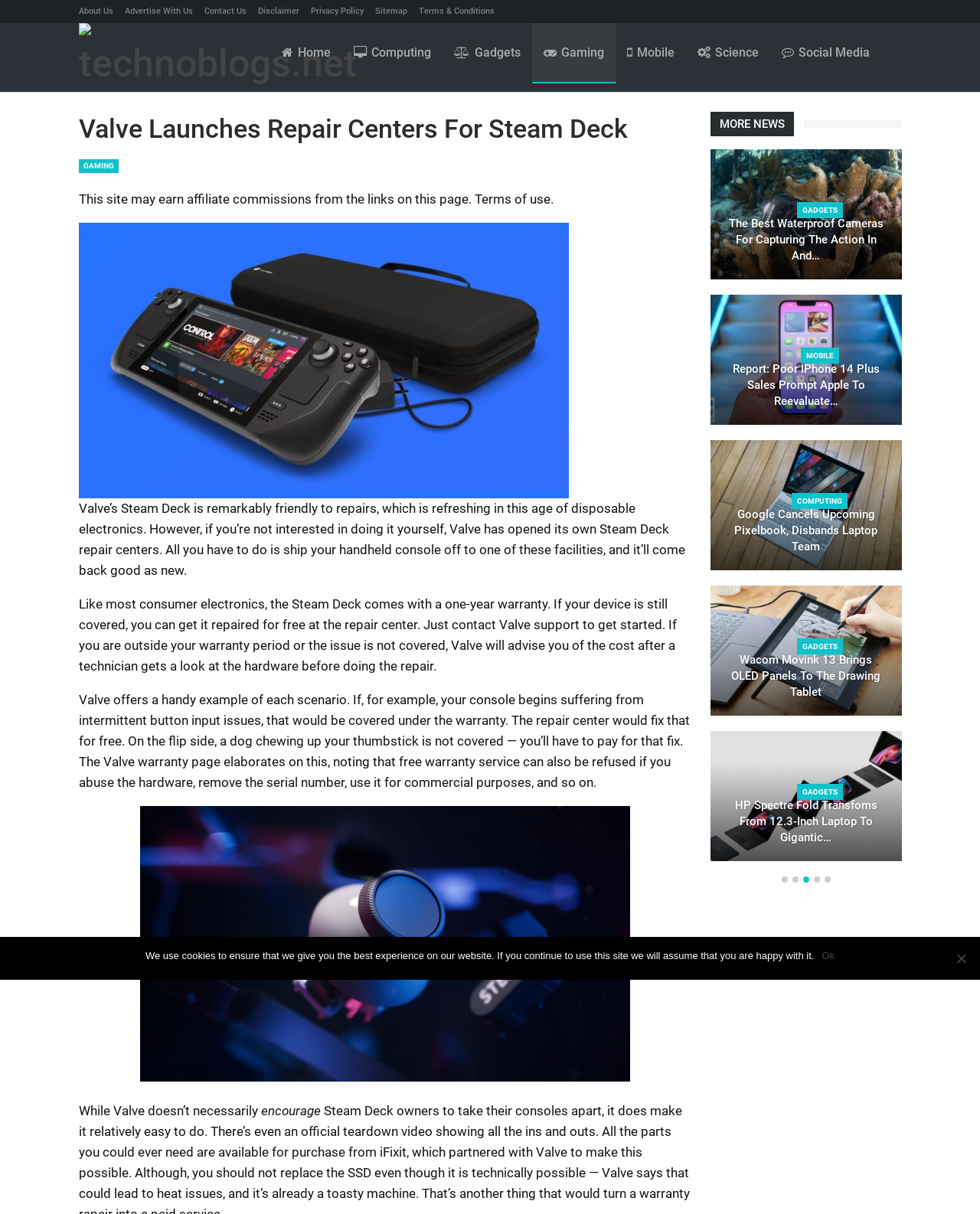Determine the bounding box coordinates of the clickable area required to perform the following instruction: "Click on the 'GAMING' link". The coordinates should be represented as four float numbers between 0 and 1: [left, top, right, bottom].

[0.08, 0.131, 0.121, 0.143]